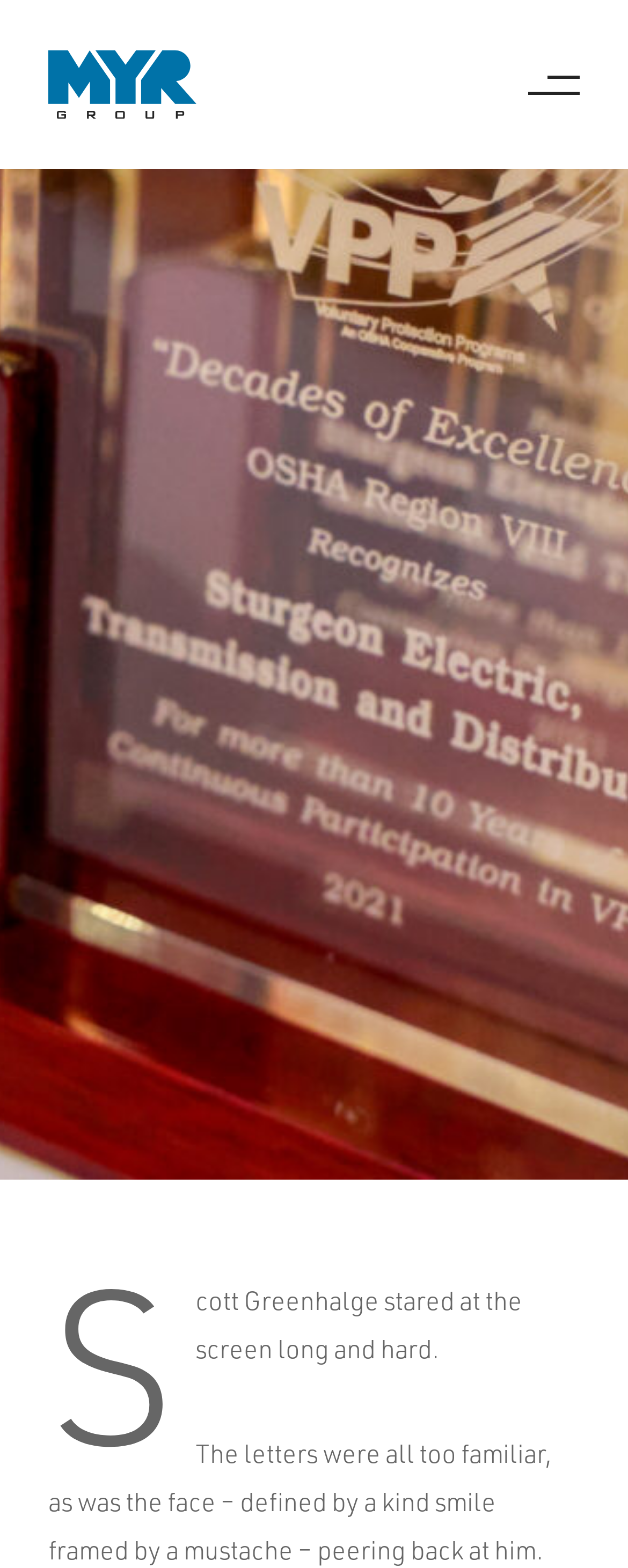Locate the primary headline on the webpage and provide its text.

JULY 27, 2022
Sturgeon Electric’s sustained OSHA VPP STAR status a testament to leadership commitment